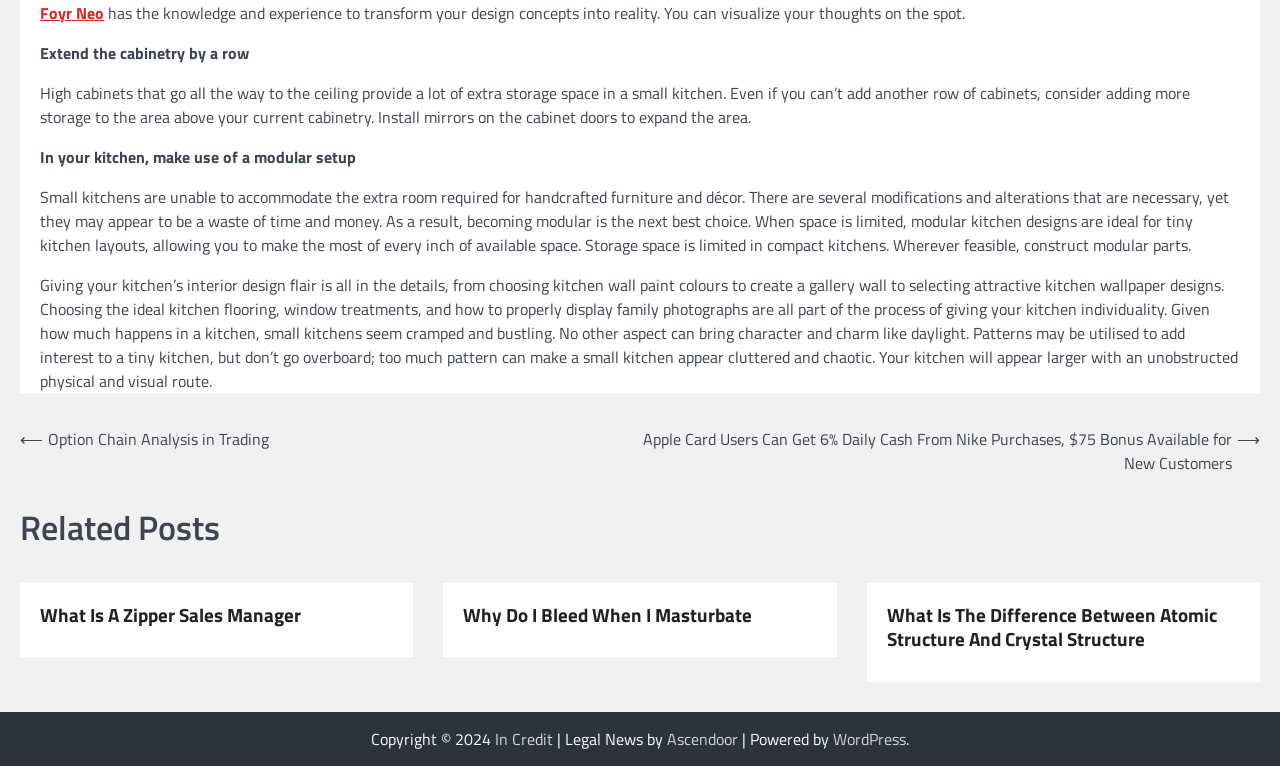What is the importance of daylight in a small kitchen?
Kindly give a detailed and elaborate answer to the question.

According to the webpage, daylight is essential in a small kitchen as it brings character and charm, making the kitchen appear larger with an unobstructed physical and visual route.